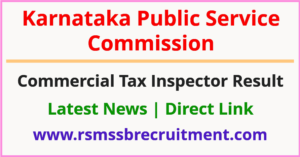Give a short answer to this question using one word or a phrase:
Where can viewers find more detailed information?

www.rsmsbrecruitment.com